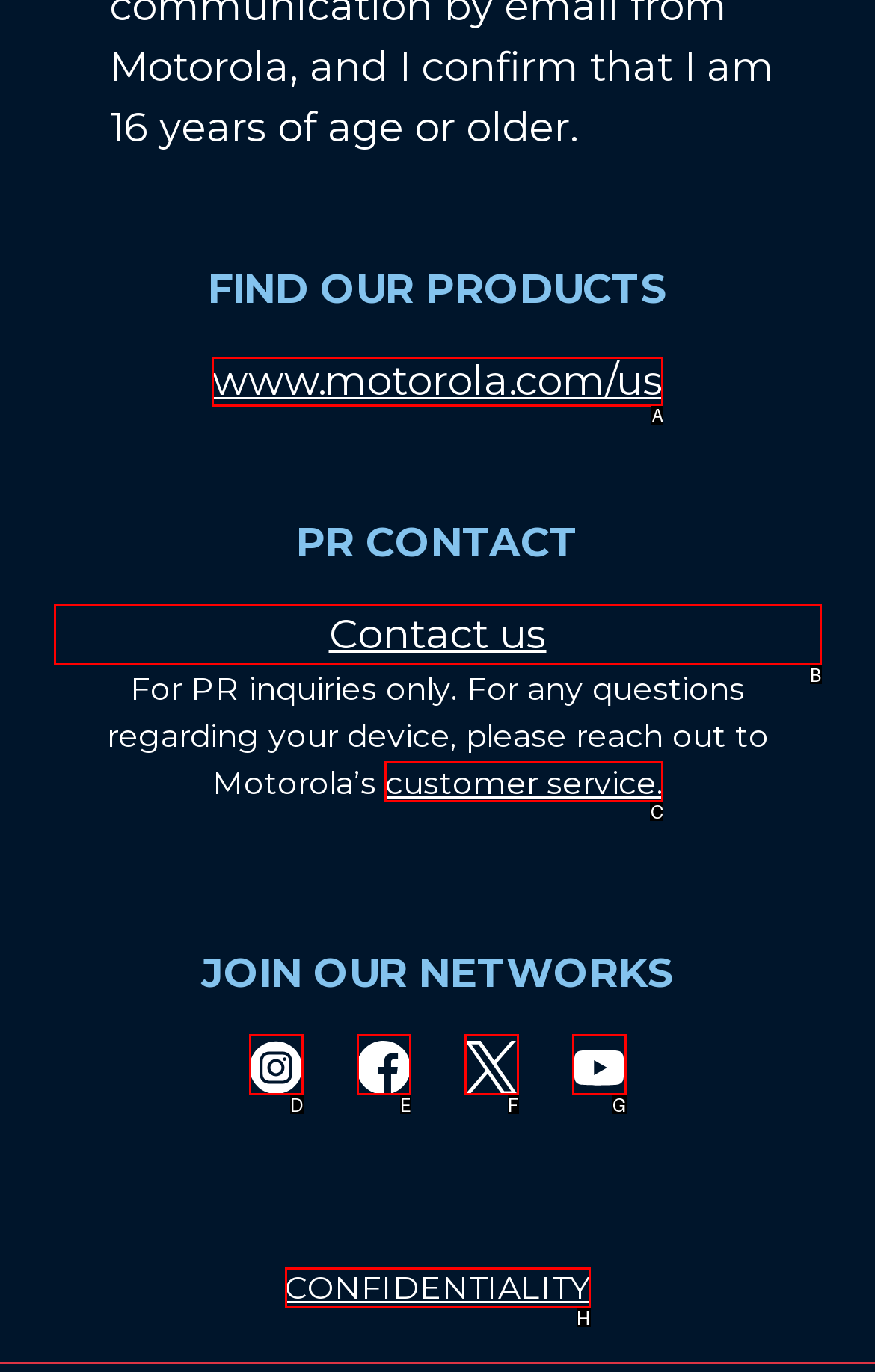Find the option that fits the given description: www.motorola.com/us
Answer with the letter representing the correct choice directly.

A